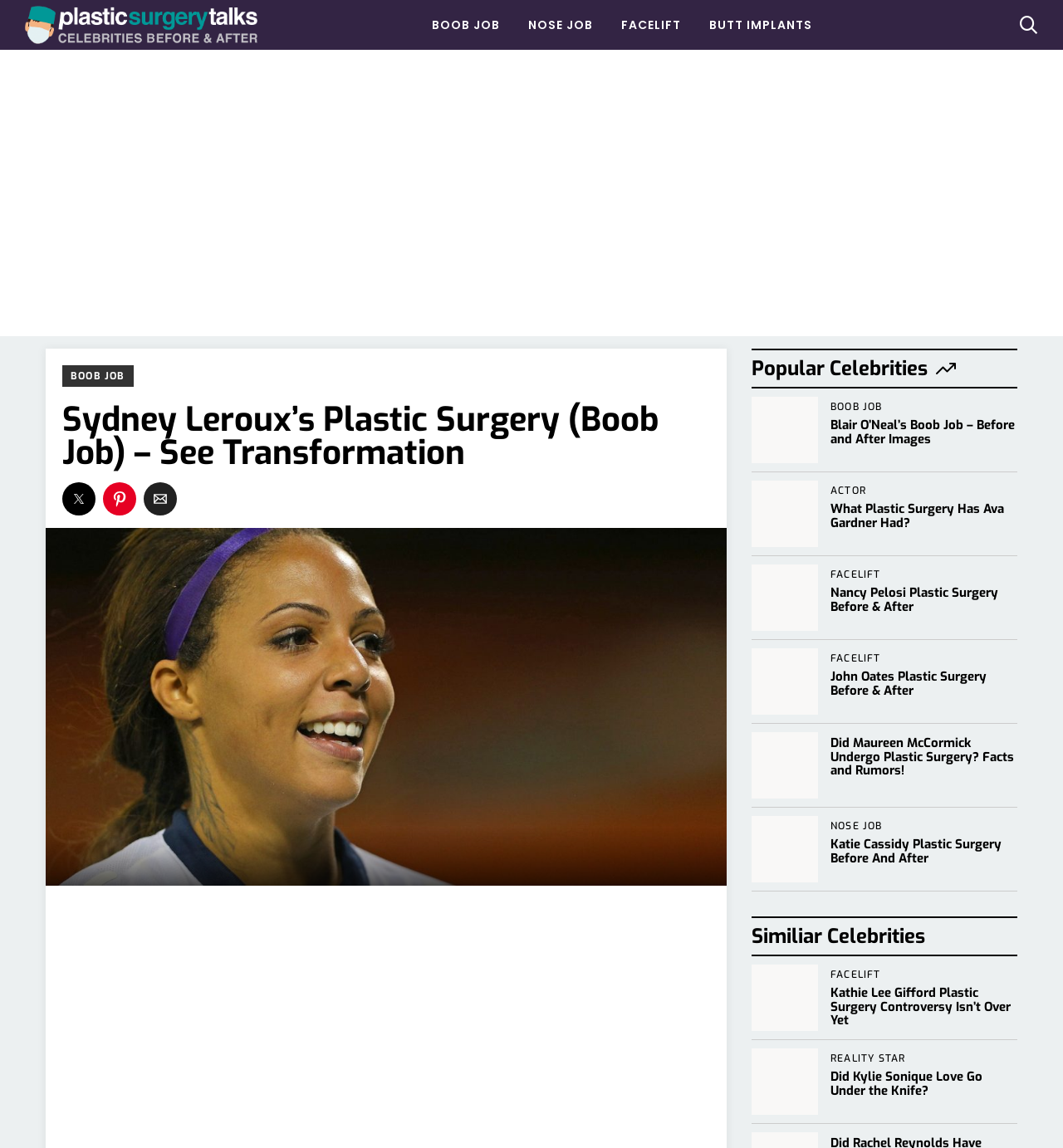How many celebrities are mentioned on this webpage?
Please craft a detailed and exhaustive response to the question.

By counting the number of links and headings related to celebrities, I found that there are 9 celebrities mentioned on this webpage, including Sydney Leroux, Blair O'Neal, Ava Gardner, Nancy Pelosi, John Oates, Maureen McCormick, Katie Cassidy, Kathie Lee Gifford, and Kylie Sonique Love.